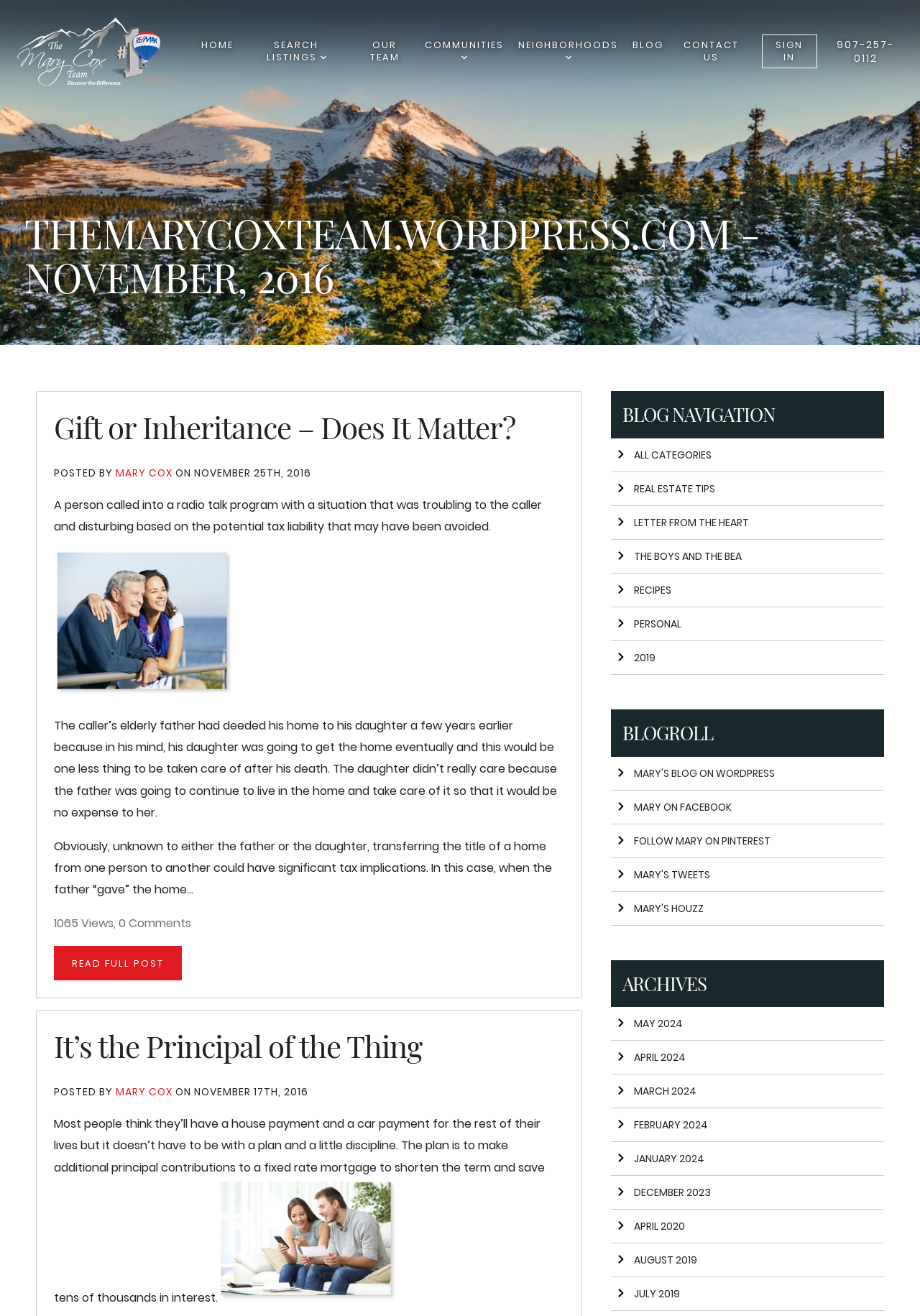Who is the author of the blog posts?
Using the image as a reference, answer with just one word or a short phrase.

Mary Cox